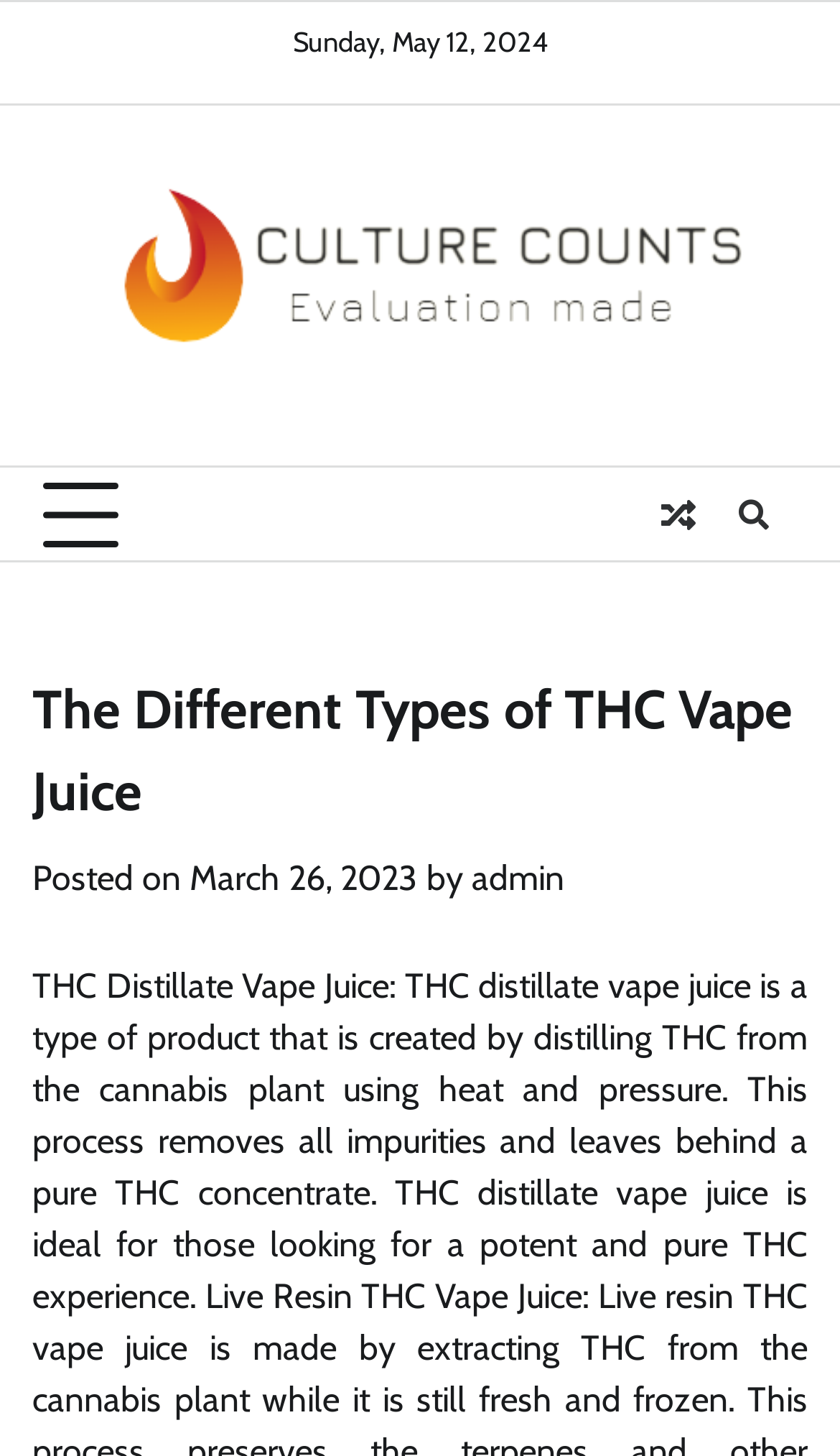Use the information in the screenshot to answer the question comprehensively: Who is the author of the article?

I found the author of the article by looking at the text 'by' followed by a link with the author's name 'admin'.